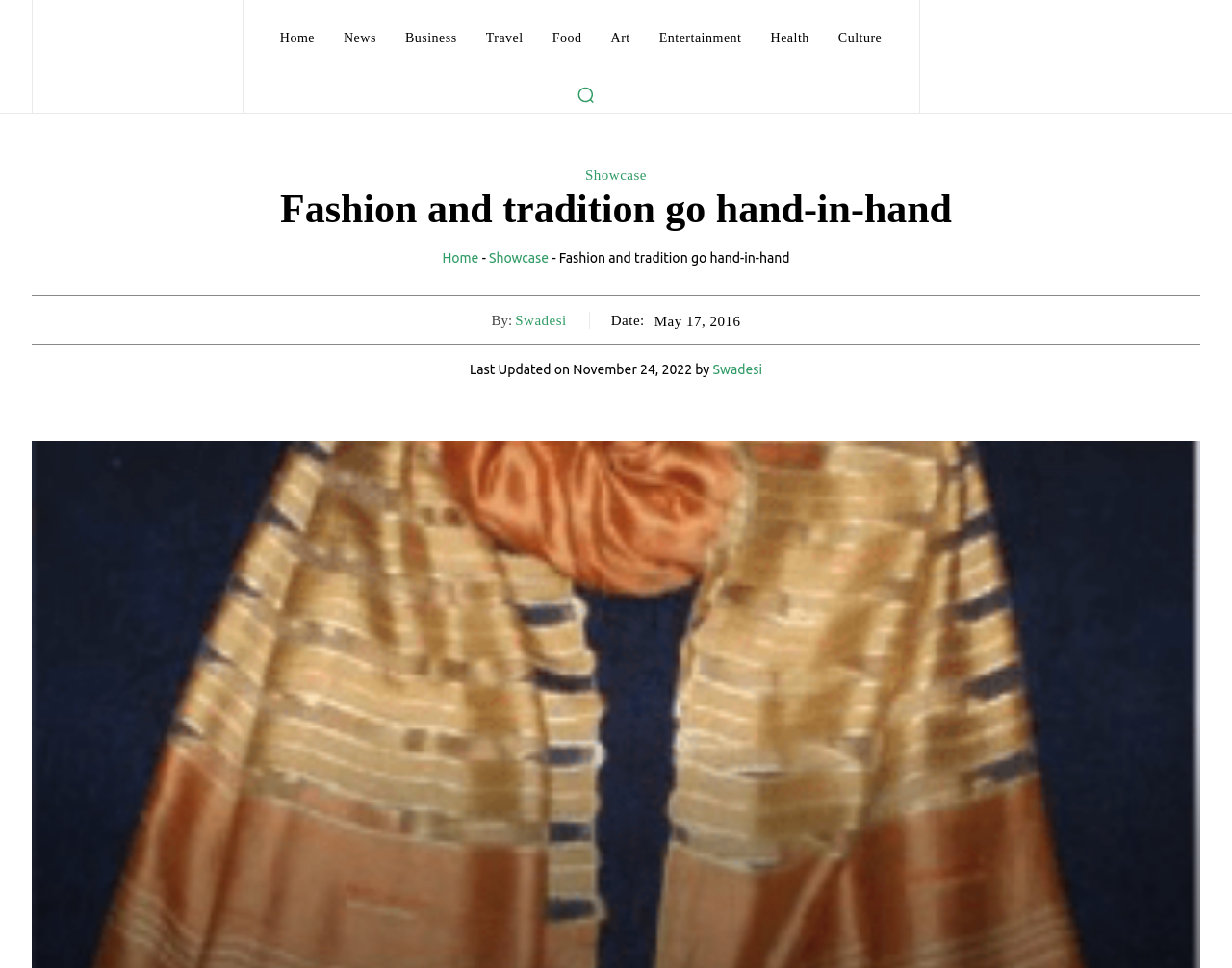Explain the features and main sections of the webpage comprehensively.

The webpage appears to be an article page from a website called Swadesi, with a focus on fashion and tradition. At the top left corner, there is a logo of Swadesi, which is also a link. Next to the logo, there is a navigation menu with links to various categories such as Home, News, Business, Travel, Food, Art, Entertainment, Health, and Culture.

Below the navigation menu, there is a search button with a magnifying glass icon. To the right of the search button, there is a link to "Showcase". The main heading of the article, "Fashion and tradition go hand-in-hand", is prominently displayed in the middle of the page.

Below the heading, there is a breadcrumb navigation section that shows the path "Home > Showcase > Fashion and tradition go hand-in-hand". The article content starts with a byline that mentions the author, followed by the date "May 17, 2016". There is also a note that the article was last updated on November 24, 2022.